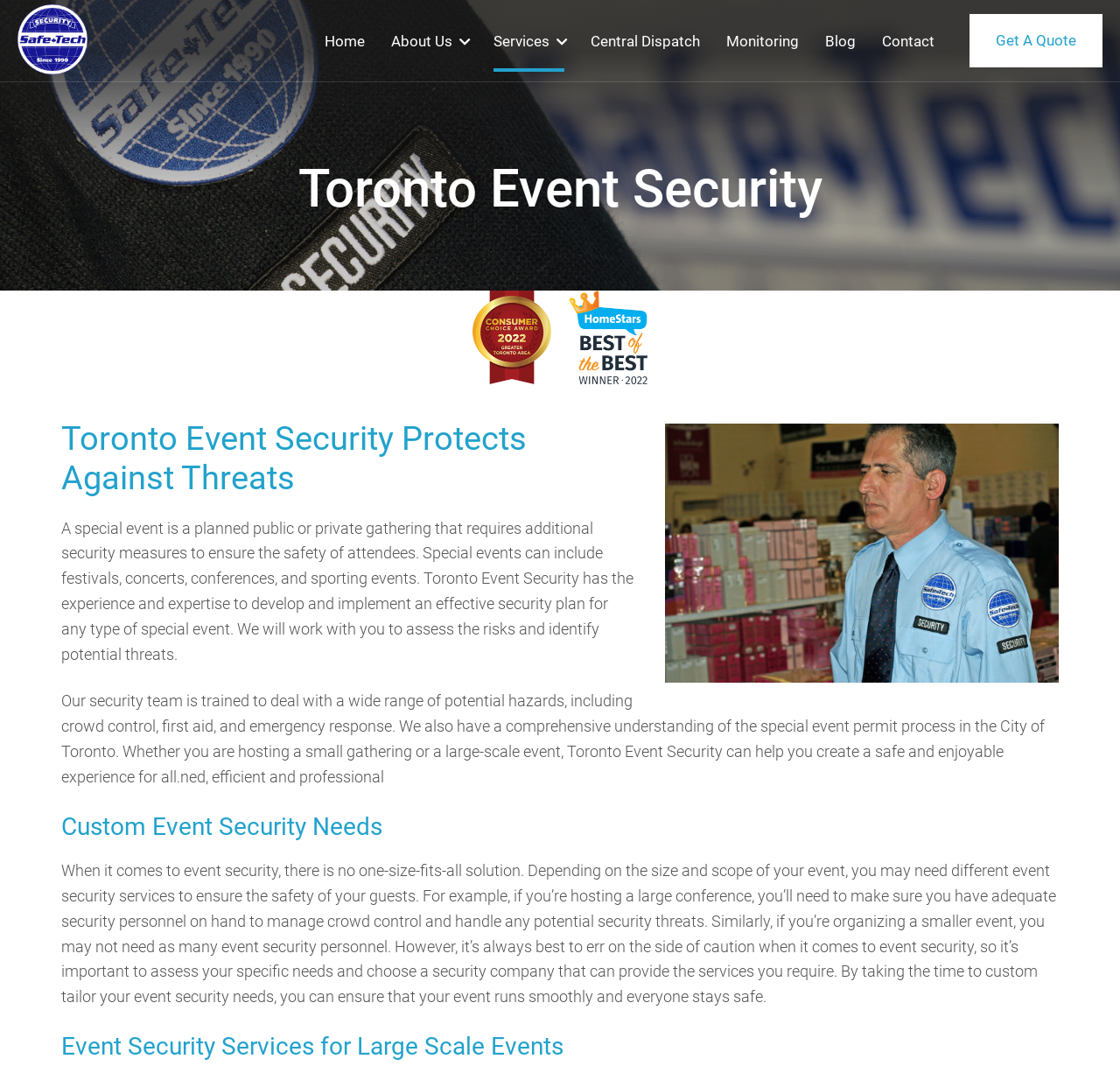Locate the bounding box coordinates of the region to be clicked to comply with the following instruction: "Click on the 'Home' link". The coordinates must be four float numbers between 0 and 1, in the form [left, top, right, bottom].

[0.29, 0.009, 0.326, 0.066]